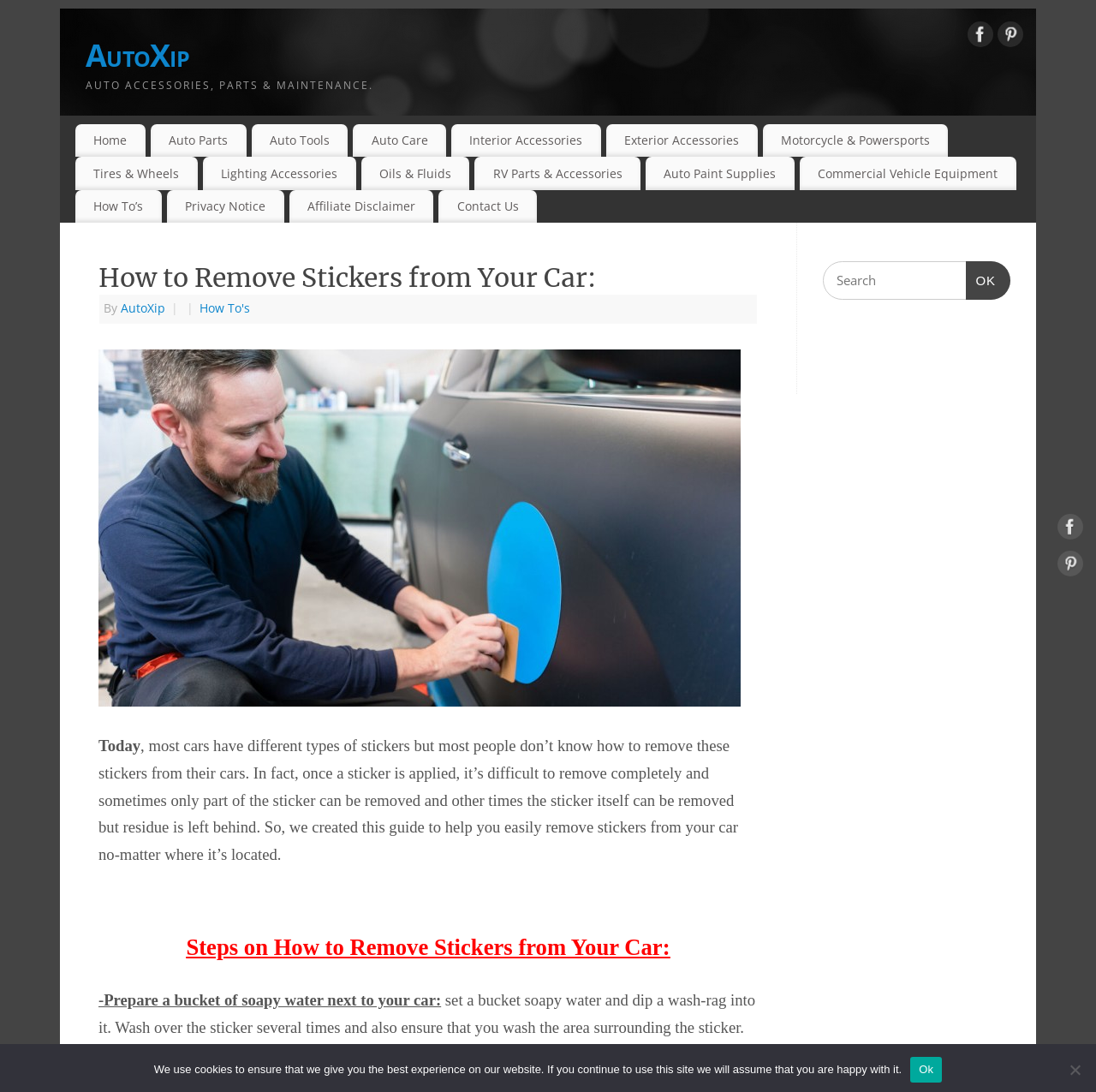What is the first step in removing stickers from cars?
Based on the visual details in the image, please answer the question thoroughly.

The first step in removing stickers from cars is to prepare a bucket of soapy water, as mentioned in the article, which involves setting a bucket of soapy water and dipping a wash-rag into it to wash over the sticker and the surrounding area.